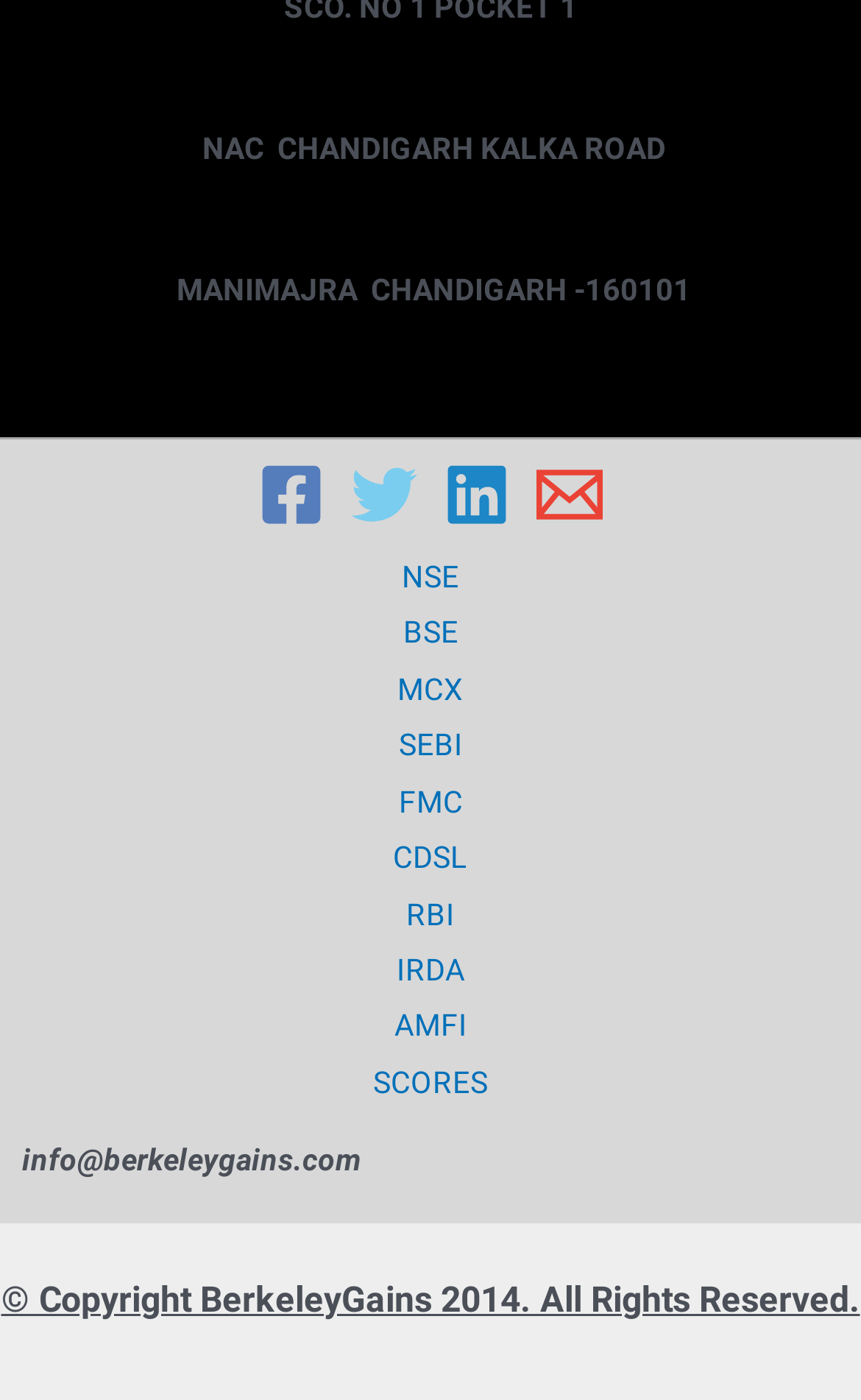Locate the bounding box coordinates of the segment that needs to be clicked to meet this instruction: "Check Copyright information".

[0.001, 0.913, 0.999, 0.943]